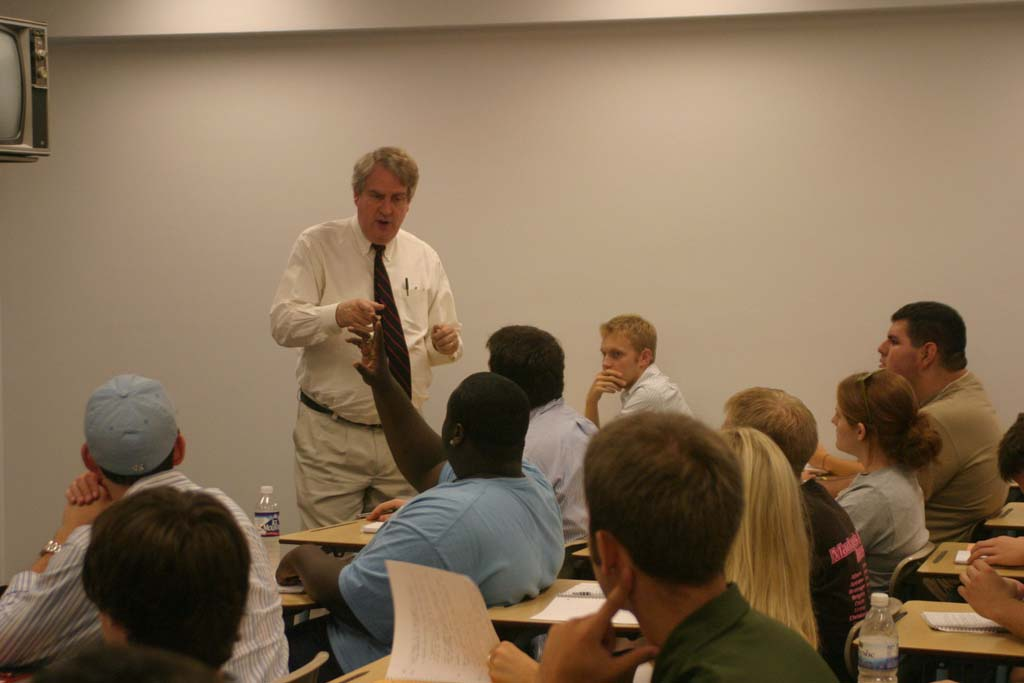What is in the background of the classroom?
Offer a detailed and full explanation in response to the question.

Upon examining the classroom environment, it can be seen that there is a vintage television set in the background, which adds a touch of nostalgia to the modern classroom setting, suggesting that the professor may be using it as a teaching tool or for some other educational purpose.